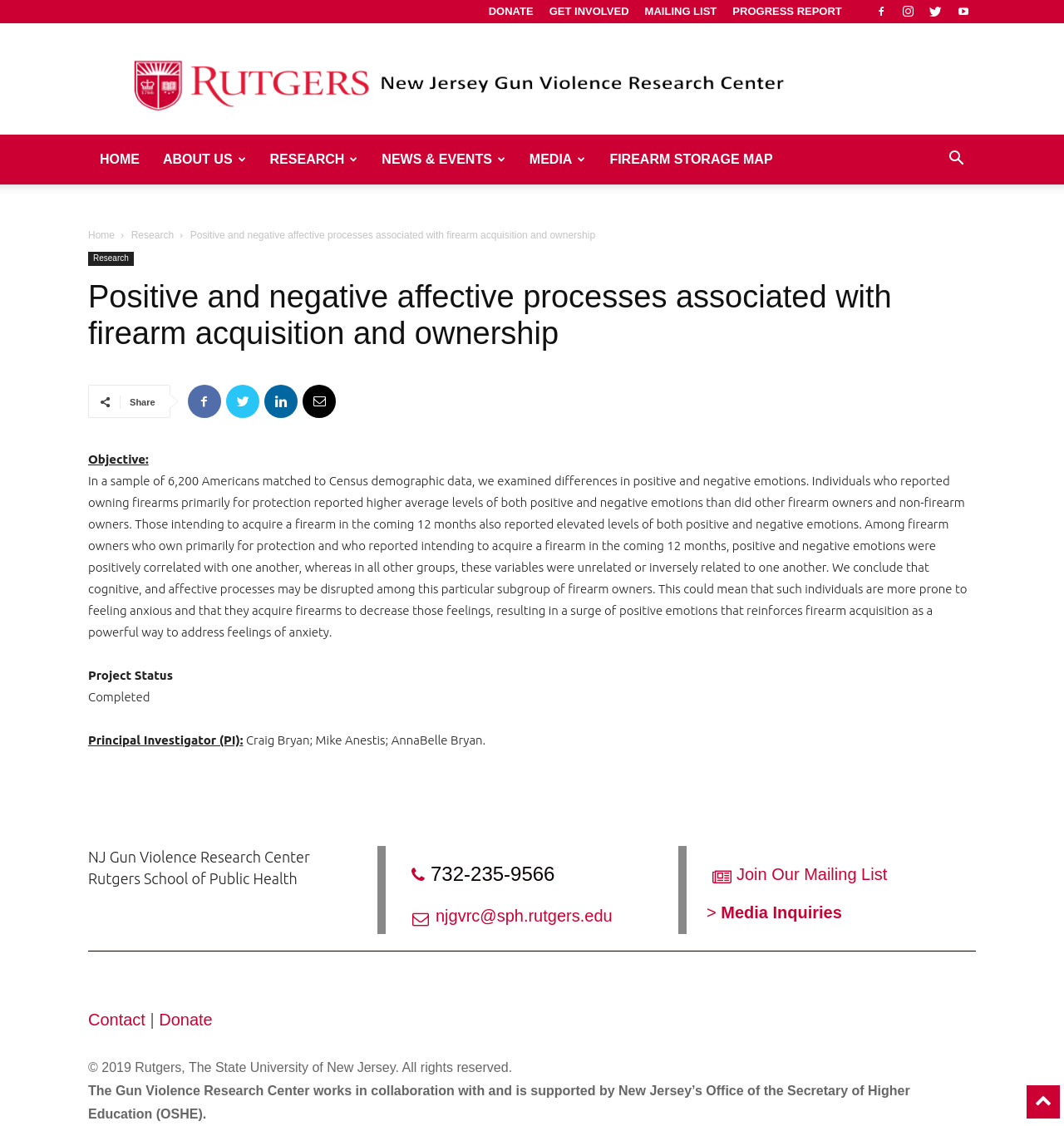Please examine the image and answer the question with a detailed explanation:
Who are the principal investigators of the research project?

The principal investigators of the research project can be found in the StaticText element with the text 'Principal Investigator (PI):', which is followed by a list of names, including Craig Bryan, Mike Anestis, and AnnaBelle Bryan.